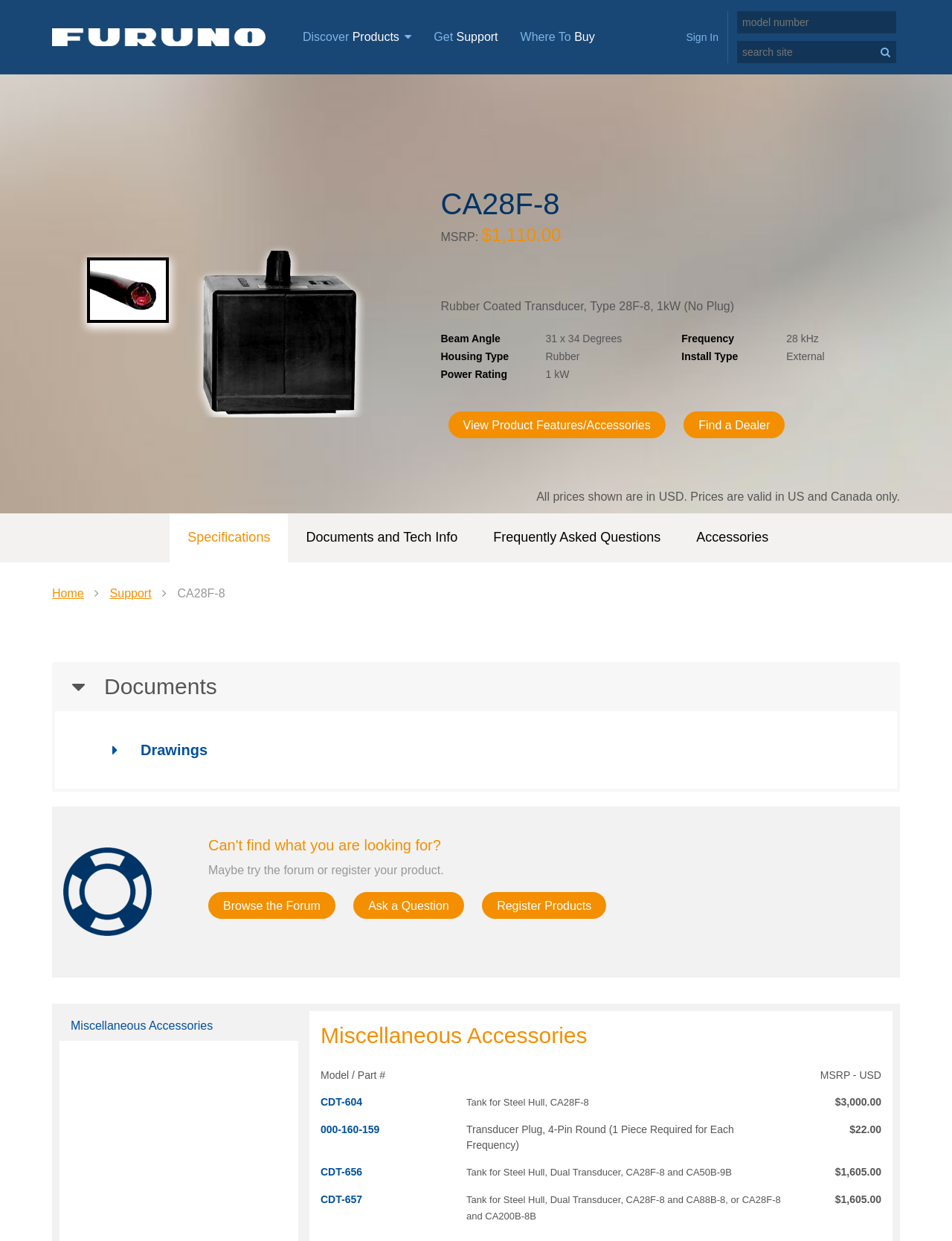Locate the bounding box of the UI element described by: "Documents and Tech Info" in the given webpage screenshot.

[0.303, 0.414, 0.499, 0.453]